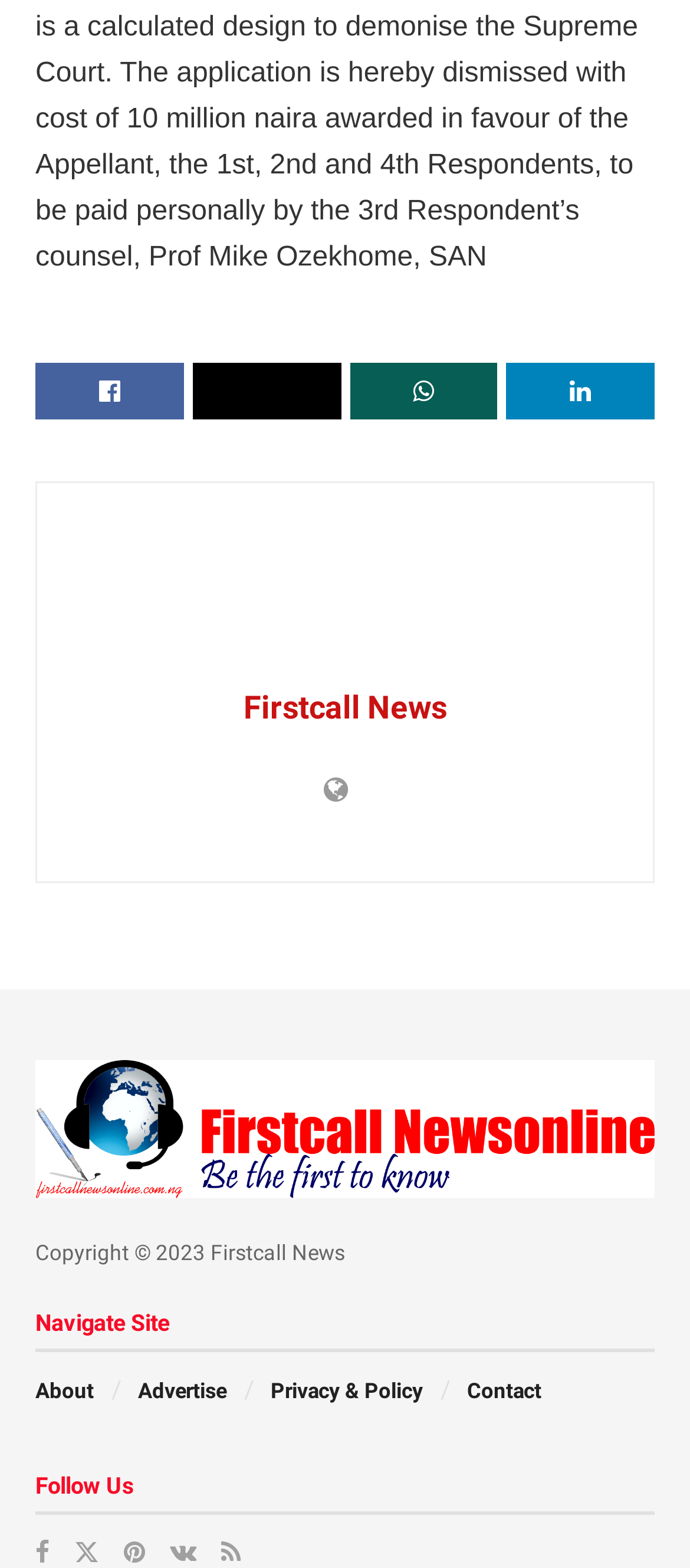Kindly provide the bounding box coordinates of the section you need to click on to fulfill the given instruction: "Go to About page".

[0.051, 0.88, 0.136, 0.895]